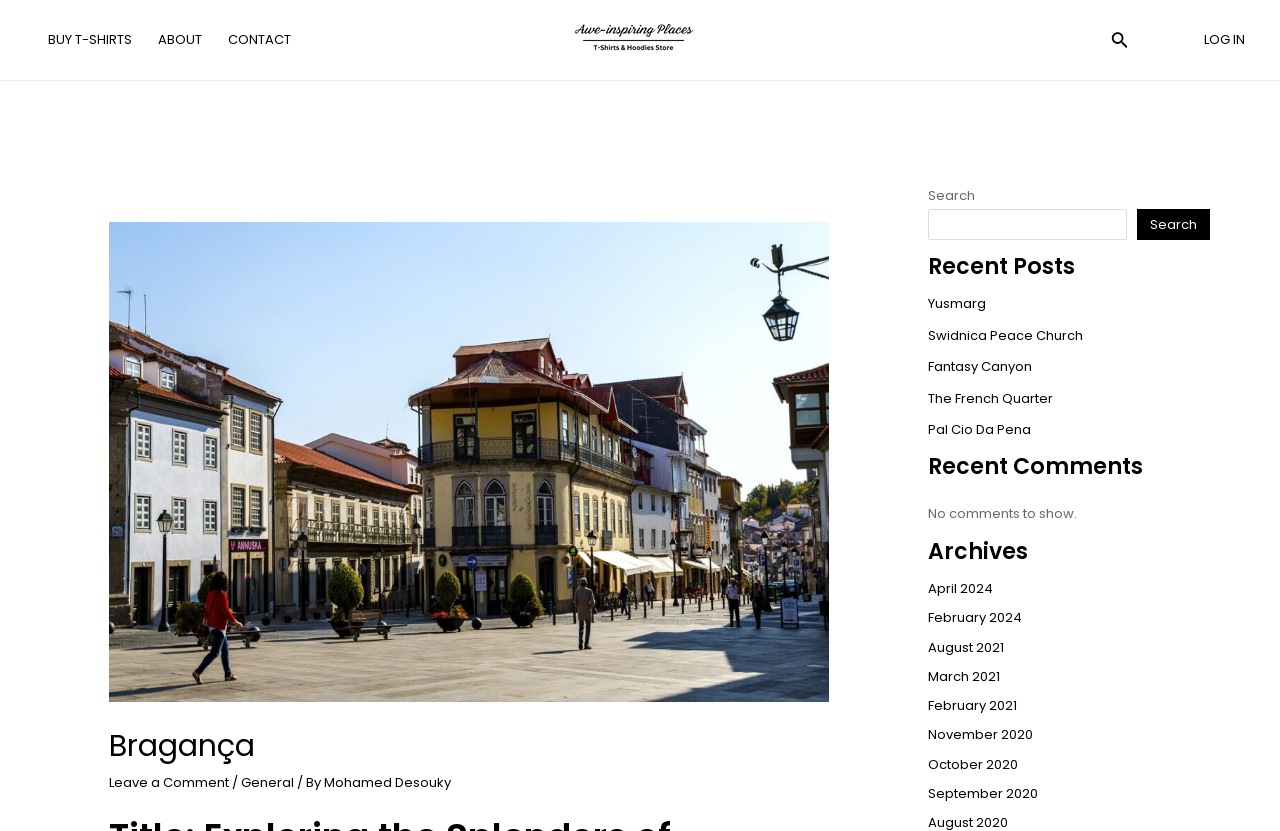Explain in detail what is displayed on the webpage.

The webpage is about Bragança, a historical city in Portugal, and features various landmarks and attractions. At the top left, there is a navigation menu with links to "BUY T-SHIRTS", "ABOUT", and "CONTACT". Next to it, there is a logo of "Awe-inspiring Places" with an image. On the top right, there are two icons: a search icon and an account icon with a "LOG IN" button.

Below the navigation menu, there is a large header section with an image of Bragança, a heading that reads "Bragança", and a link to "Leave a Comment". Underneath, there is a section with a link to "General" and the author's name, "Mohamed Desouky".

On the right side of the page, there are three complementary sections. The first section has a search bar with a button. The second section is titled "Recent Posts" and lists five links to different articles, including "Yusmarg", "Swidnica Peace Church", and "Fantasy Canyon". The third section is titled "Recent Comments" and displays a message saying "No comments to show." Below it, there is a section titled "Archives" with links to different months and years, such as "April 2024" and "February 2021".